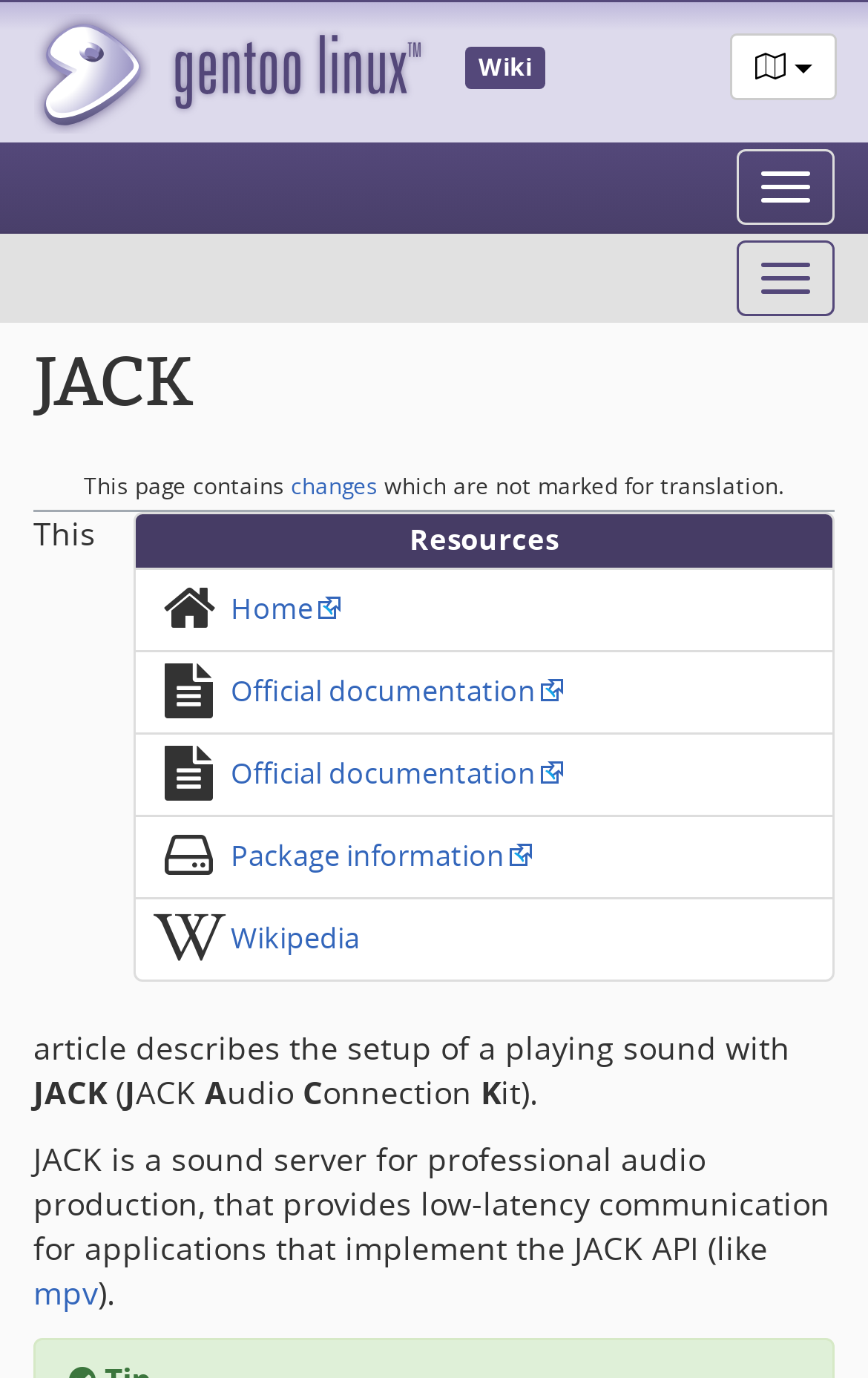Identify the bounding box coordinates of the section to be clicked to complete the task described by the following instruction: "Visit the Home page". The coordinates should be four float numbers between 0 and 1, formatted as [left, top, right, bottom].

[0.266, 0.428, 0.394, 0.456]